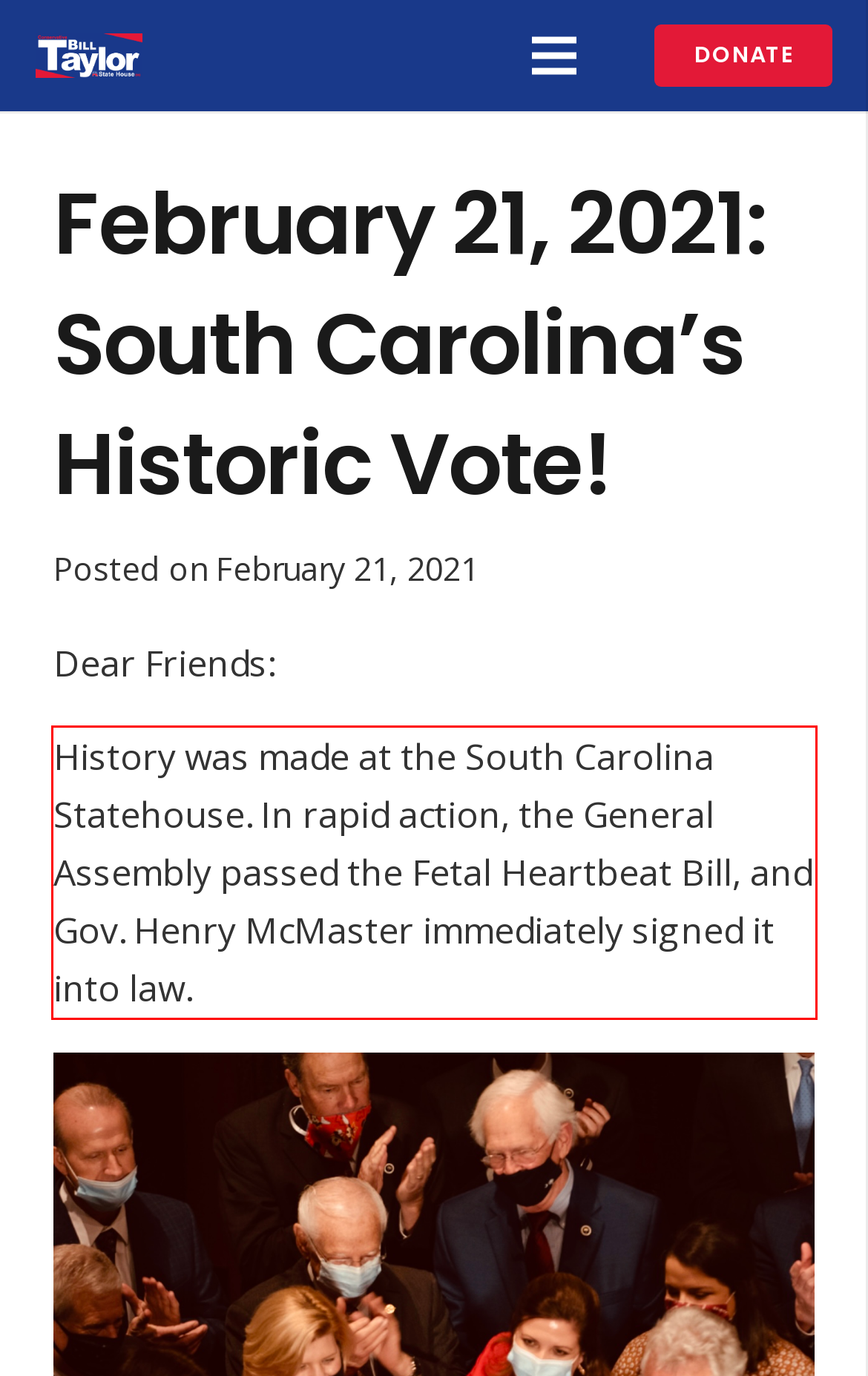Within the screenshot of the webpage, there is a red rectangle. Please recognize and generate the text content inside this red bounding box.

History was made at the South Carolina Statehouse. In rapid action, the General Assembly passed the Fetal Heartbeat Bill, and Gov. Henry McMaster immediately signed it into law.